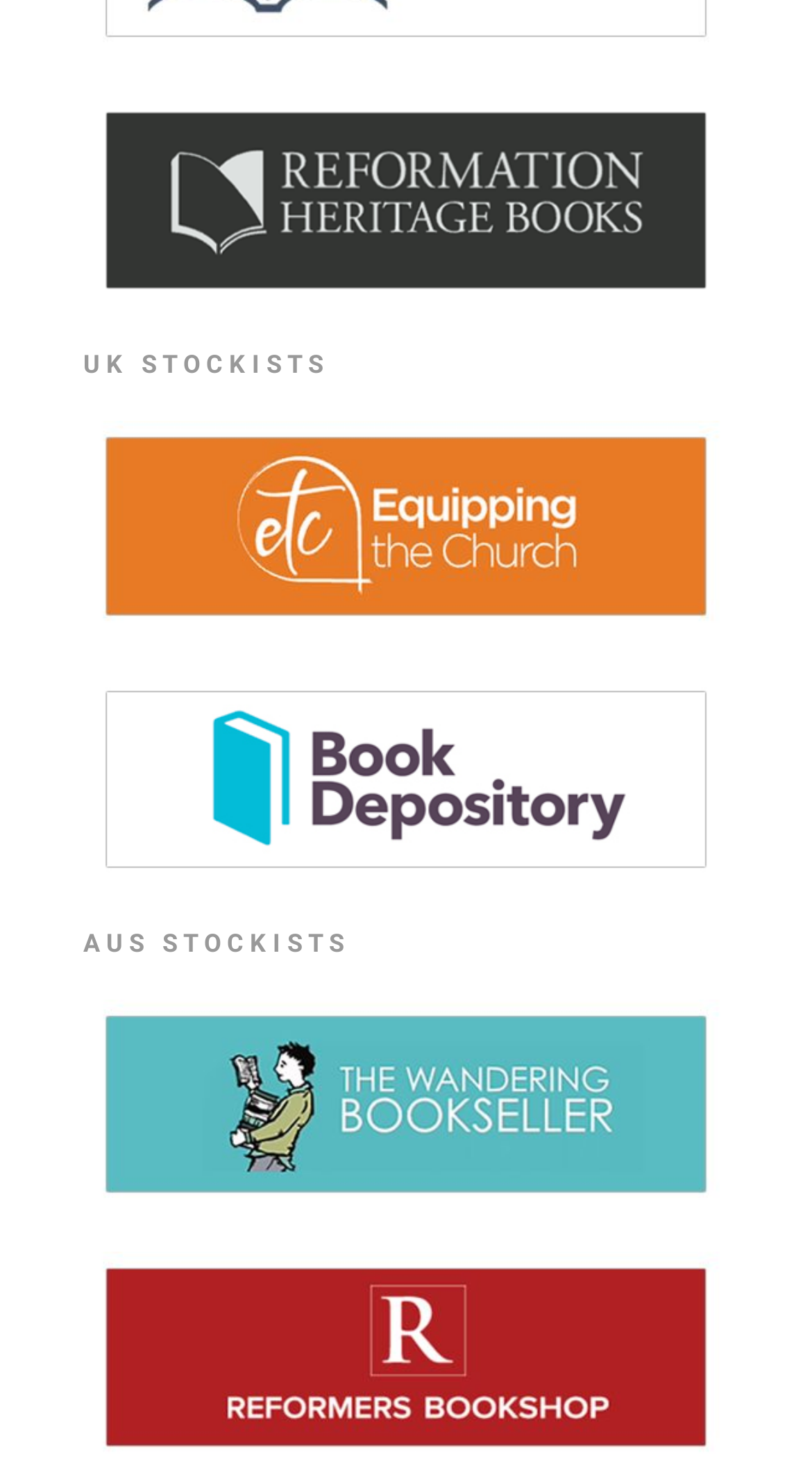Given the description of the UI element: "alt="stockist_AUS_wanderingBookseller" title="stockist_AUS_wanderingBookseller"", predict the bounding box coordinates in the form of [left, top, right, bottom], with each value being a float between 0 and 1.

[0.103, 0.676, 0.897, 0.818]